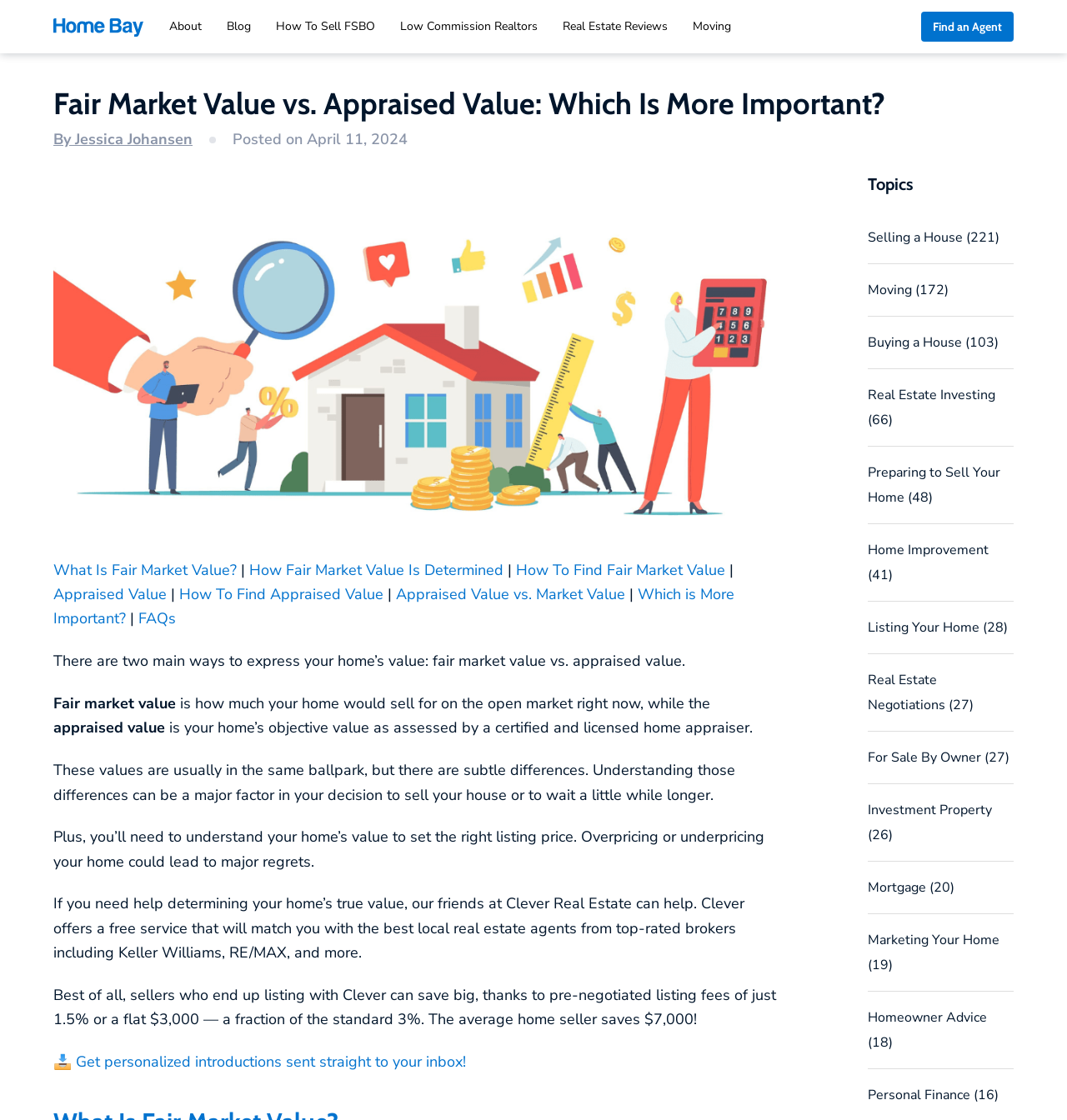Who can help determine a home's true value?
From the screenshot, supply a one-word or short-phrase answer.

Clever Real Estate